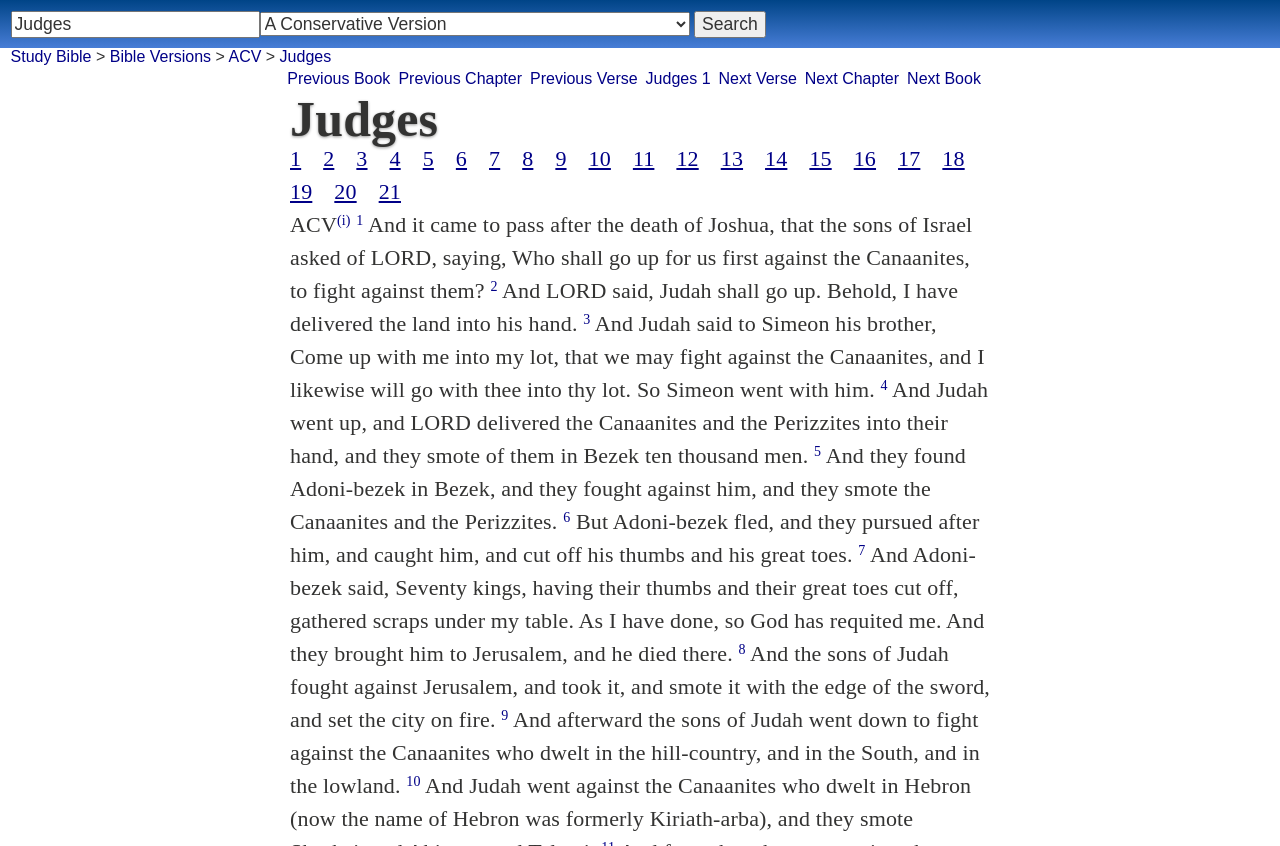Identify the bounding box coordinates of the element to click to follow this instruction: 'Read Judges chapter 1'. Ensure the coordinates are four float values between 0 and 1, provided as [left, top, right, bottom].

[0.504, 0.083, 0.555, 0.104]